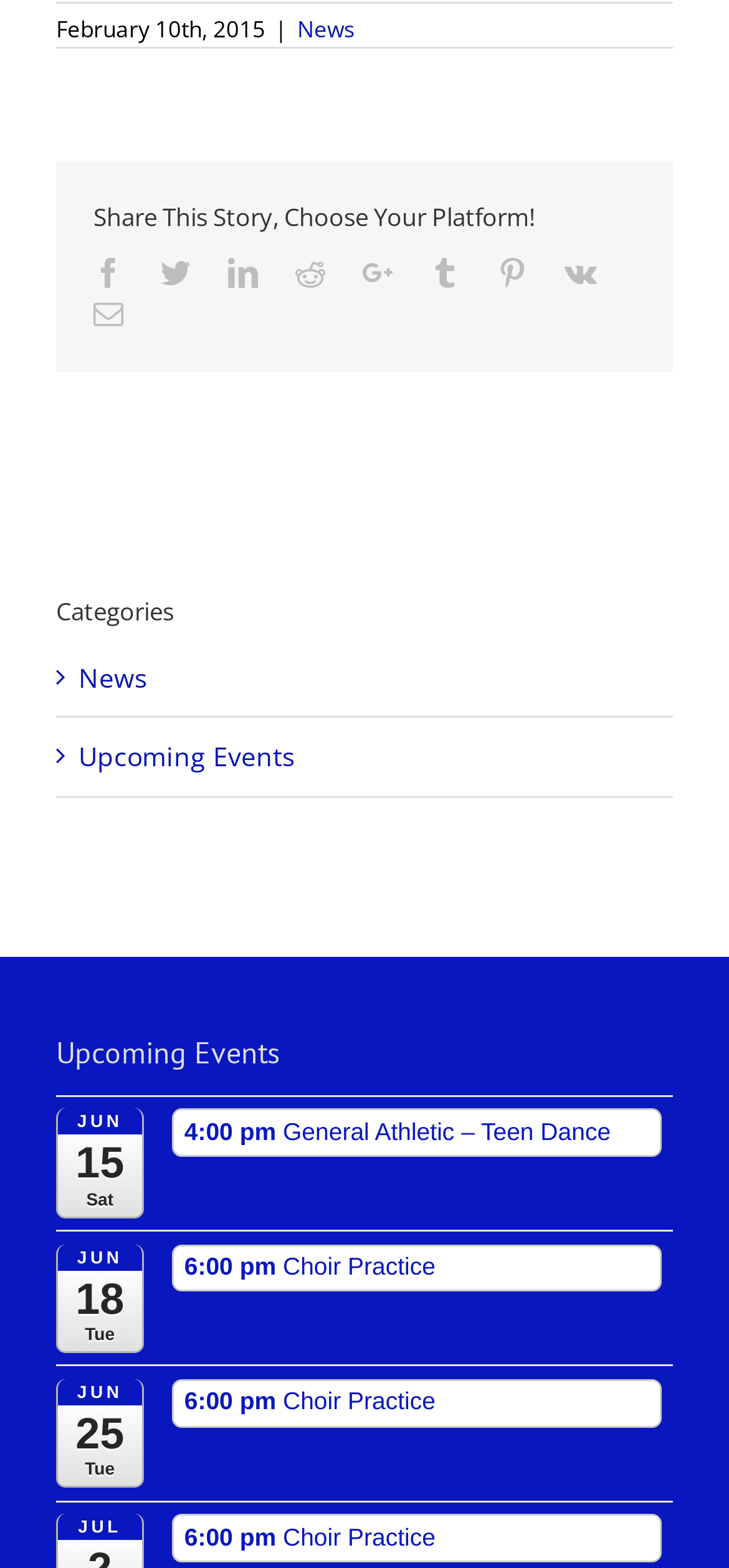What is the time of the first upcoming event?
Answer with a single word or phrase, using the screenshot for reference.

4:00 pm